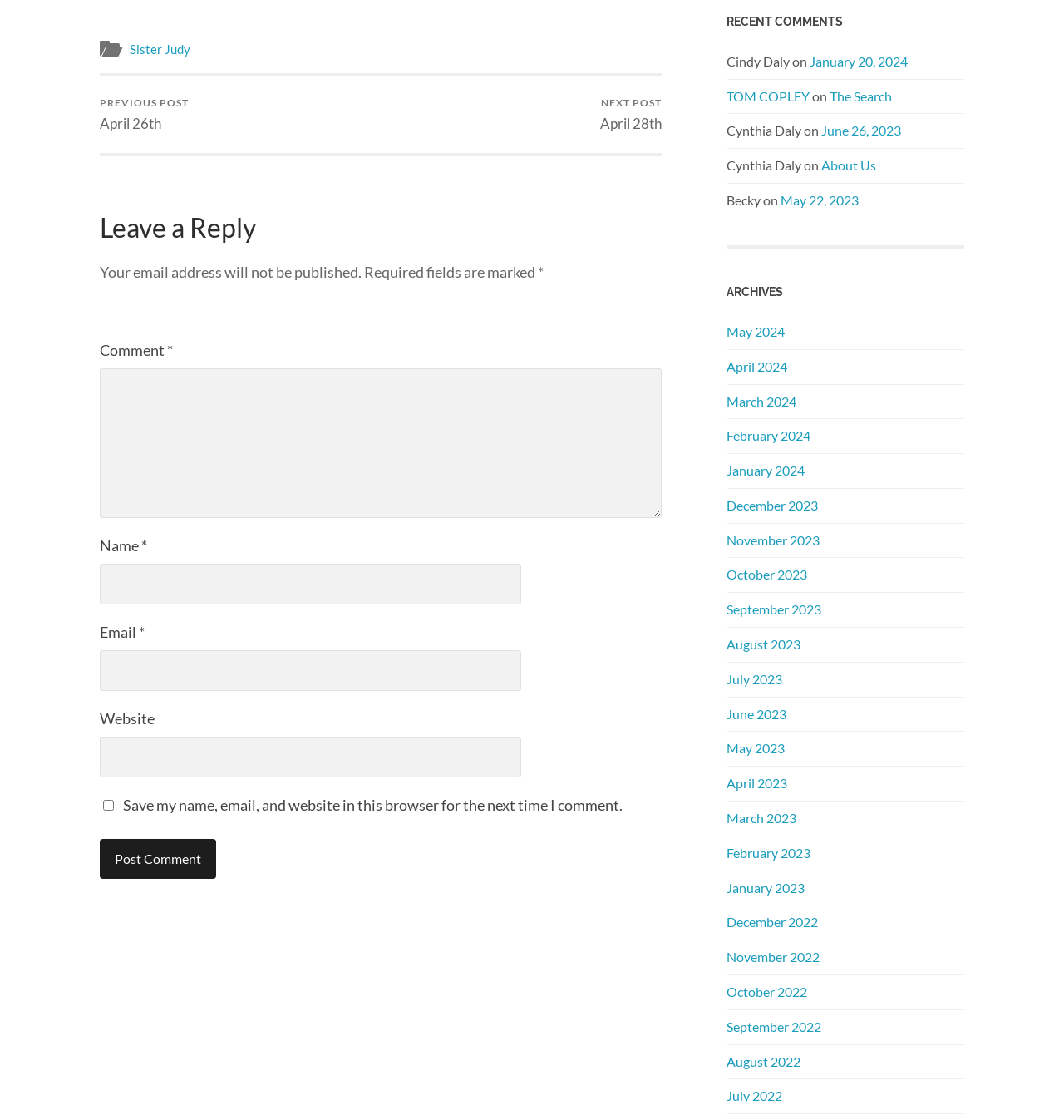Locate the bounding box of the user interface element based on this description: "parent_node: Email * aria-describedby="email-notes" name="email"".

[0.094, 0.581, 0.49, 0.617]